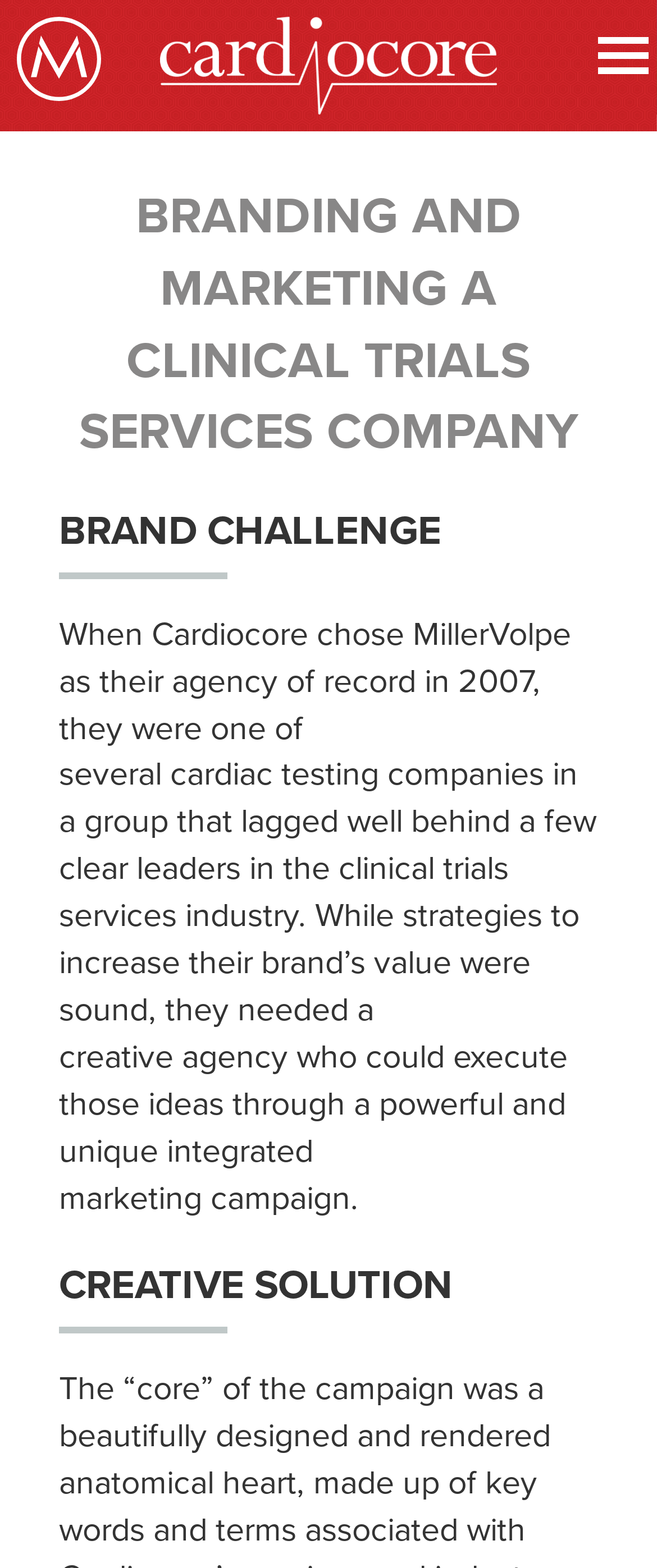Please provide a comprehensive answer to the question based on the screenshot: What is the company that chose MillerVolpe as their agency of record?

I found this answer by reading the StaticText element that describes the situation when Cardiocore chose MillerVolpe as their agency of record in 2007.